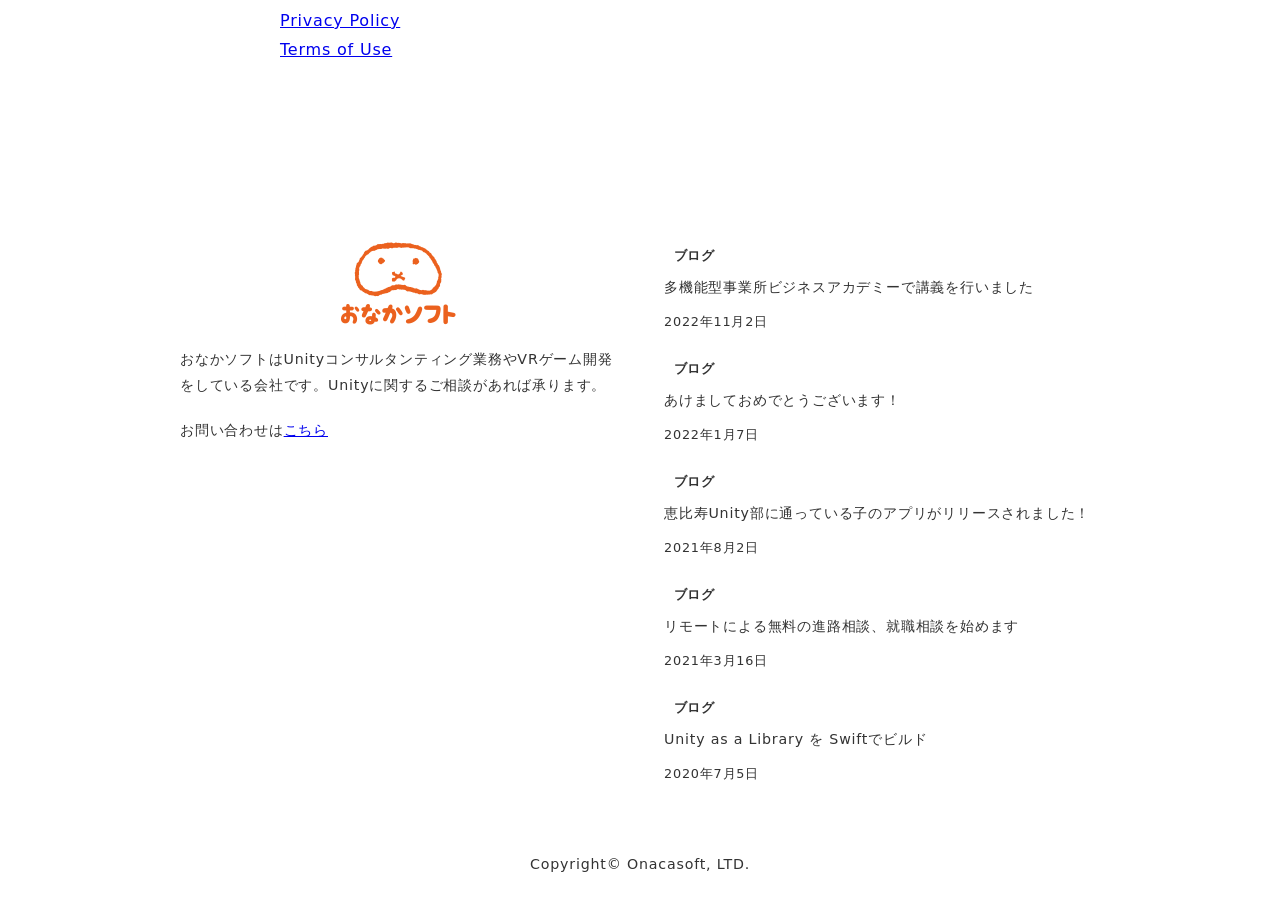Find and indicate the bounding box coordinates of the region you should select to follow the given instruction: "Learn more about おなかソフト".

[0.252, 0.306, 0.37, 0.324]